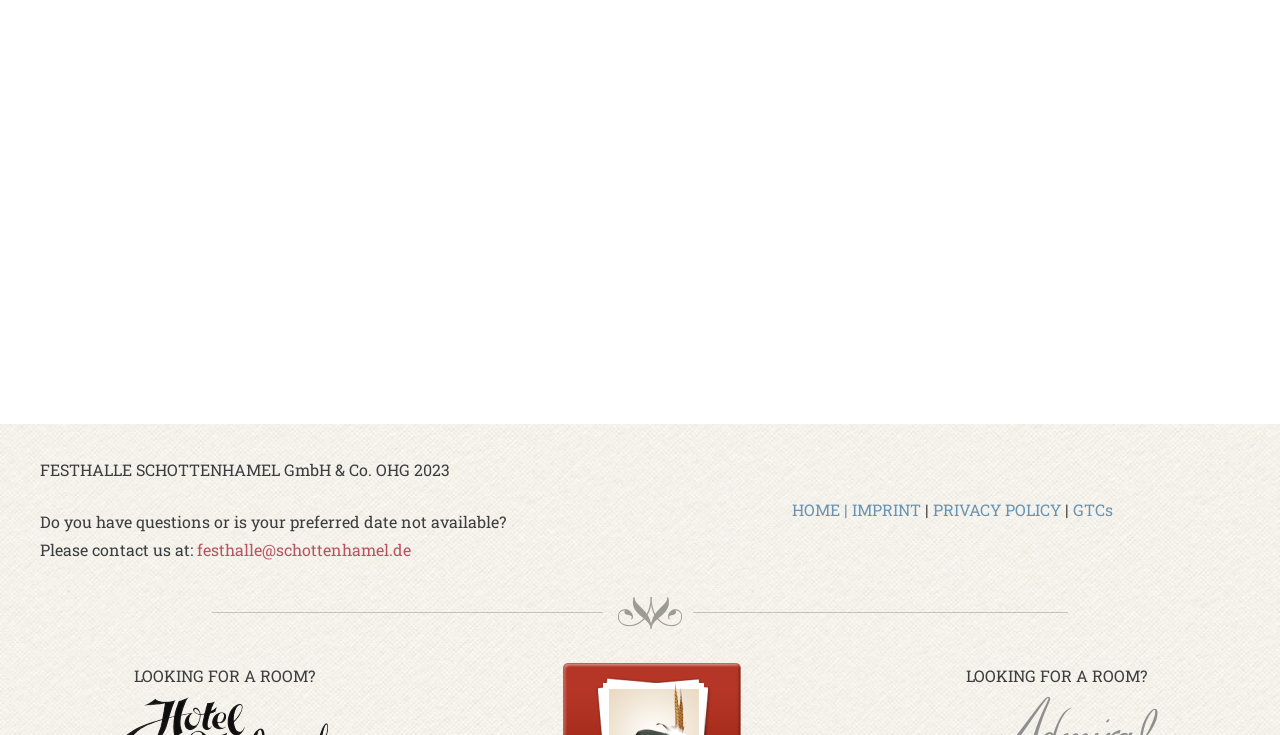Extract the bounding box coordinates of the UI element described: "PRIVACY POLICY". Provide the coordinates in the format [left, top, right, bottom] with values ranging from 0 to 1.

[0.729, 0.678, 0.829, 0.707]